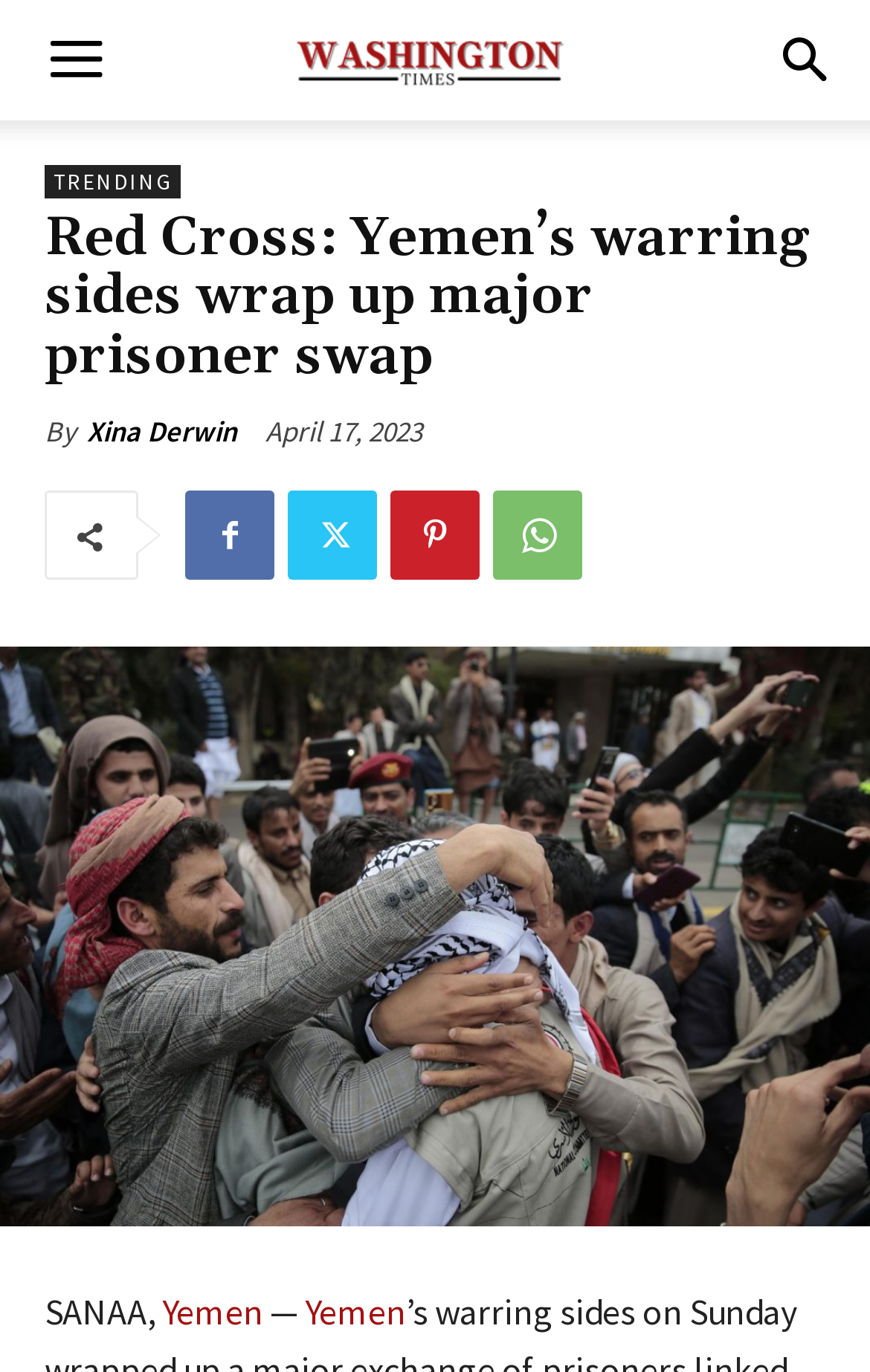Based on the visual content of the image, answer the question thoroughly: What is the topic of the article?

I found the topic by looking at the main heading of the article, which mentions 'Red Cross: Yemen’s warring sides wrap up major prisoner swap'.